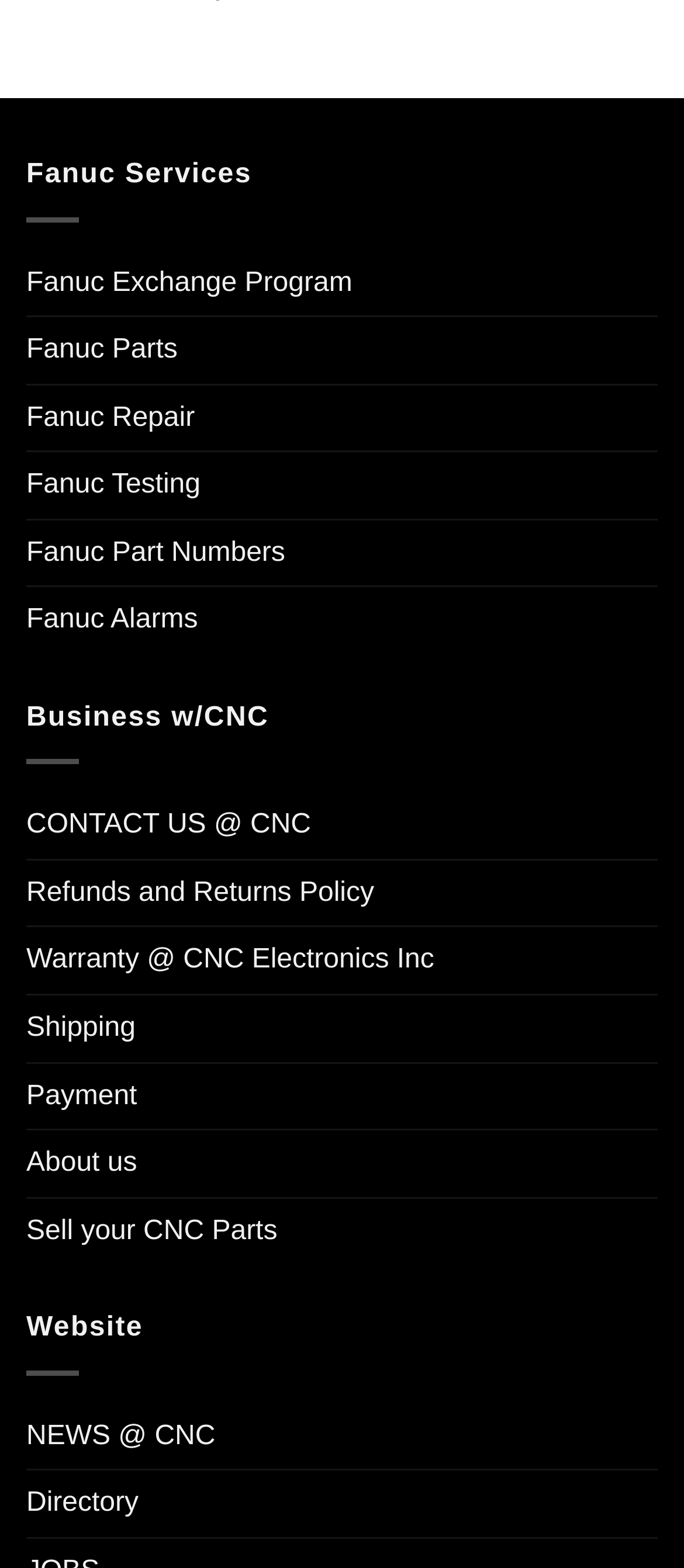Find the bounding box coordinates for the area that must be clicked to perform this action: "Read NEWS @ CNC".

[0.038, 0.895, 0.315, 0.937]